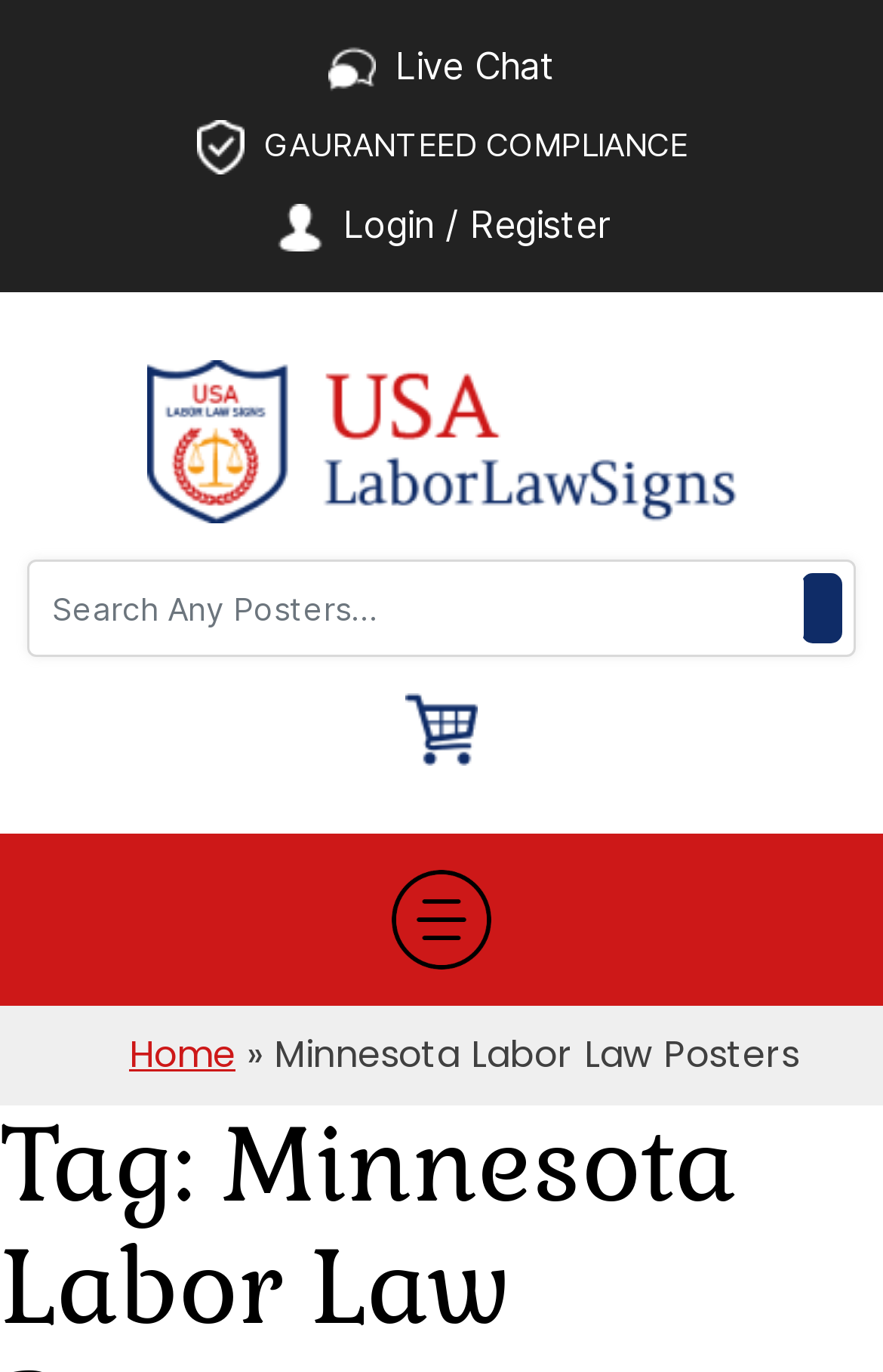Provide a thorough description of the webpage you see.

The webpage appears to be an archive of Minnesota Labor Law Posters. At the top left corner, there is a logo of USALaborLawSigns, accompanied by a link to the website's homepage. Next to the logo, there is a search bar with a textbox and a search button, allowing users to search for specific content.

On the top right corner, there are several icons and links, including a chat icon, a guaranteed compliance icon, a user icon, and a link to login or register. There is also a link to a live chat feature. Below these icons, there is a cart icon with a link to the shopping cart.

The main content of the webpage is divided into sections, with a title "Minnesota Labor Law Posters" at the top. The title is preceded by a "Home" link and a separator symbol. The rest of the content is not explicitly described in the accessibility tree, but it likely contains archives of labor law posters related to Minnesota.

At the top right corner, there is a mobile menu icon, which can be expanded to reveal the primary menu.